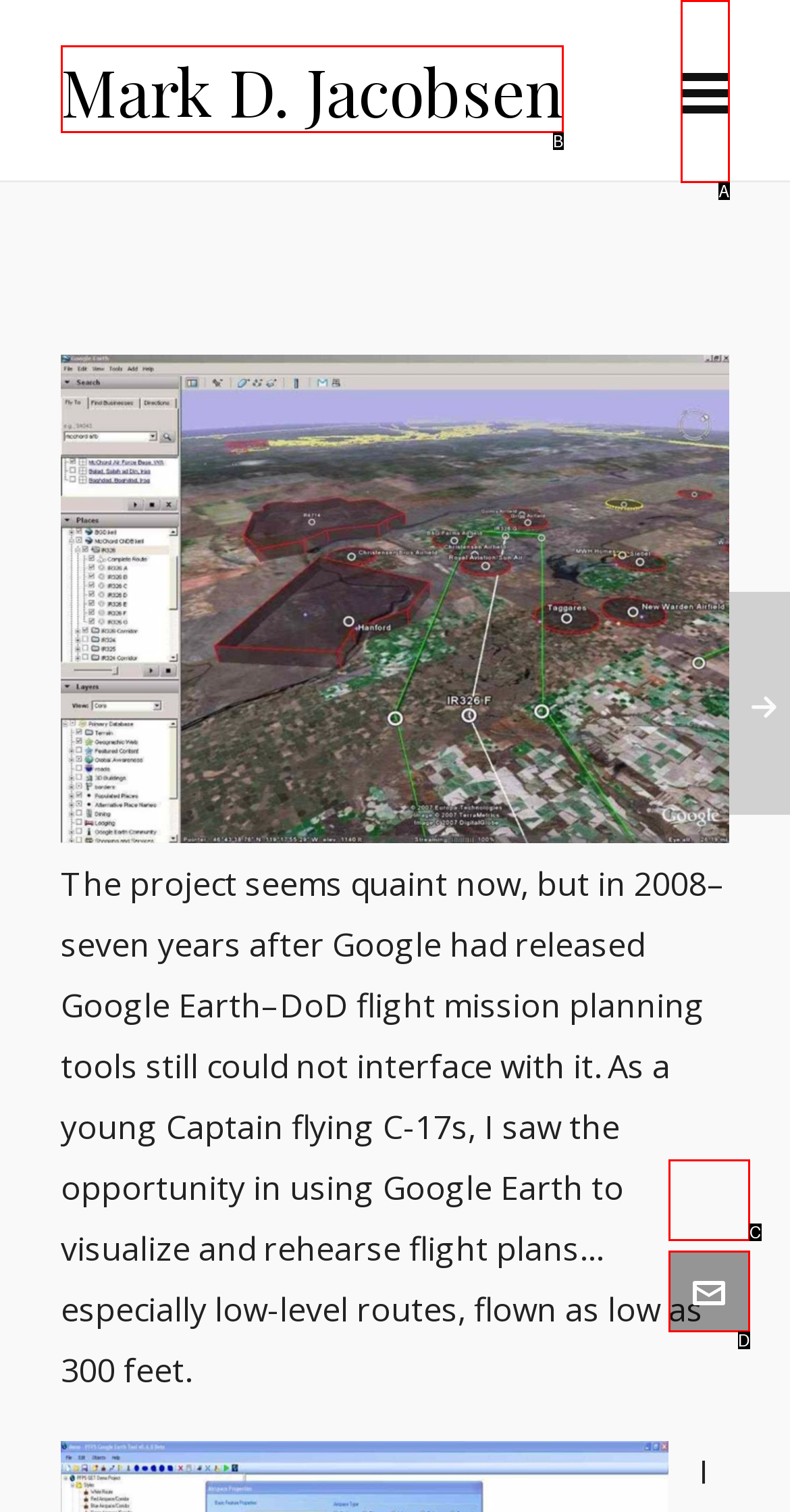Point out the option that best suits the description: parent_node: Mark D. Jacobsen
Indicate your answer with the letter of the selected choice.

C